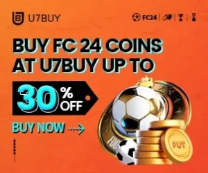What is the maximum discount offered in the image?
Using the details from the image, give an elaborate explanation to answer the question.

The caption highlights a special offer of 'up to 30% off', implying that the maximum discount available is 30%.